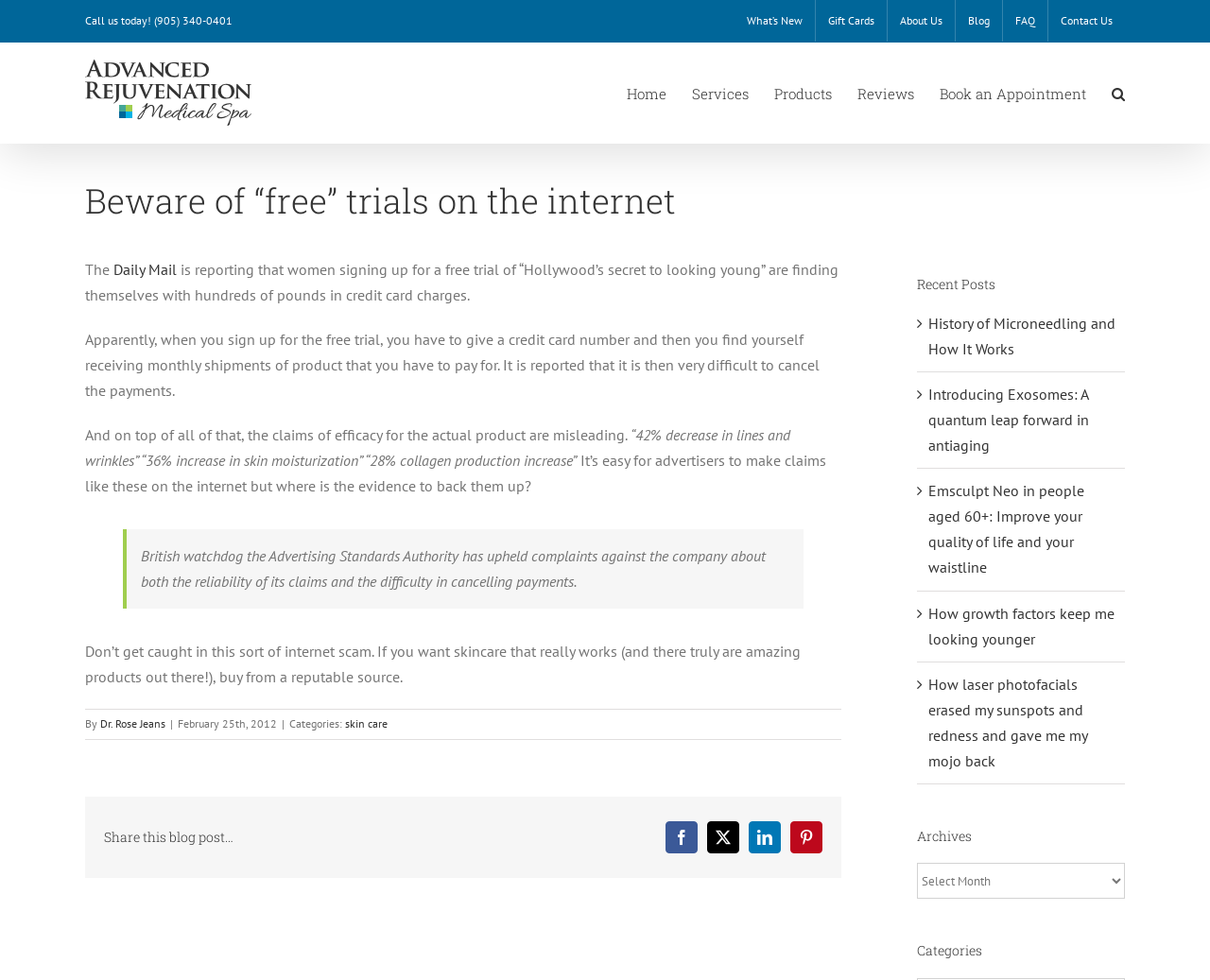What is the topic of the blog post?
Please give a well-detailed answer to the question.

I determined the topic of the blog post by reading the content of the article section, which discusses the importance of being cautious when signing up for free trials of skincare products.